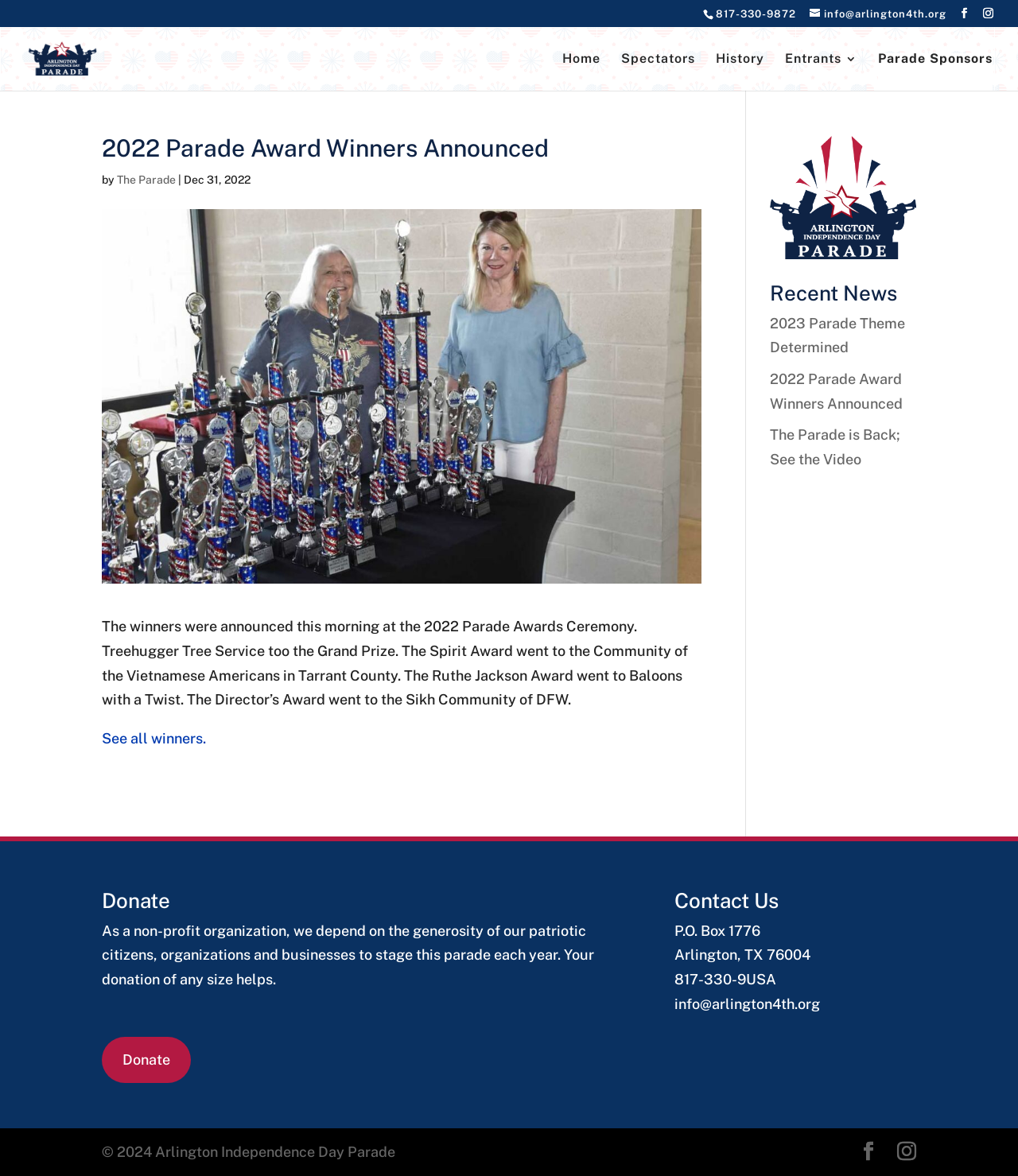Please specify the coordinates of the bounding box for the element that should be clicked to carry out this instruction: "See all winners of the 2022 Parade Awards". The coordinates must be four float numbers between 0 and 1, formatted as [left, top, right, bottom].

[0.1, 0.621, 0.202, 0.635]